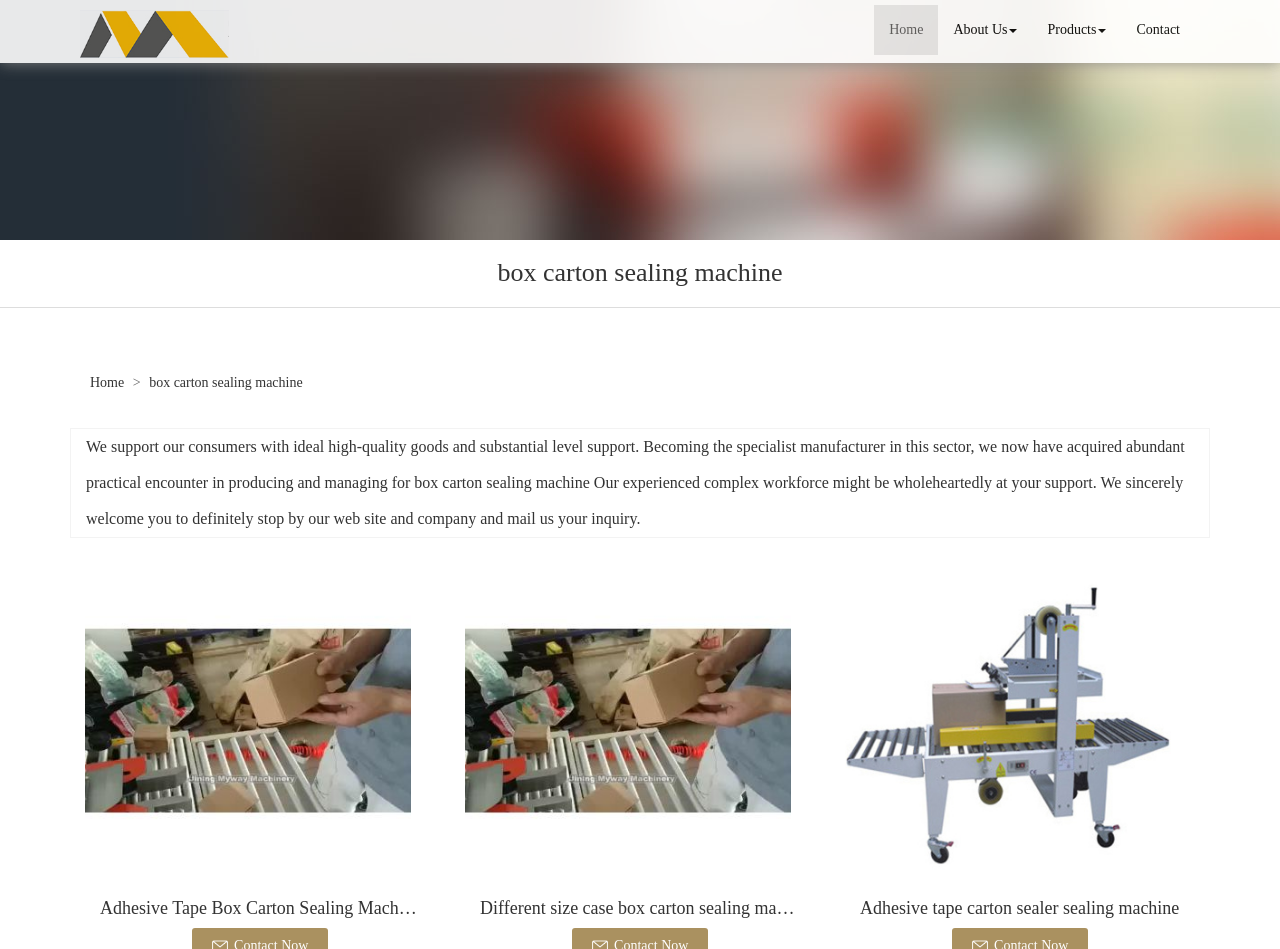Identify the bounding box coordinates of the region I need to click to complete this instruction: "view products".

[0.807, 0.005, 0.876, 0.058]